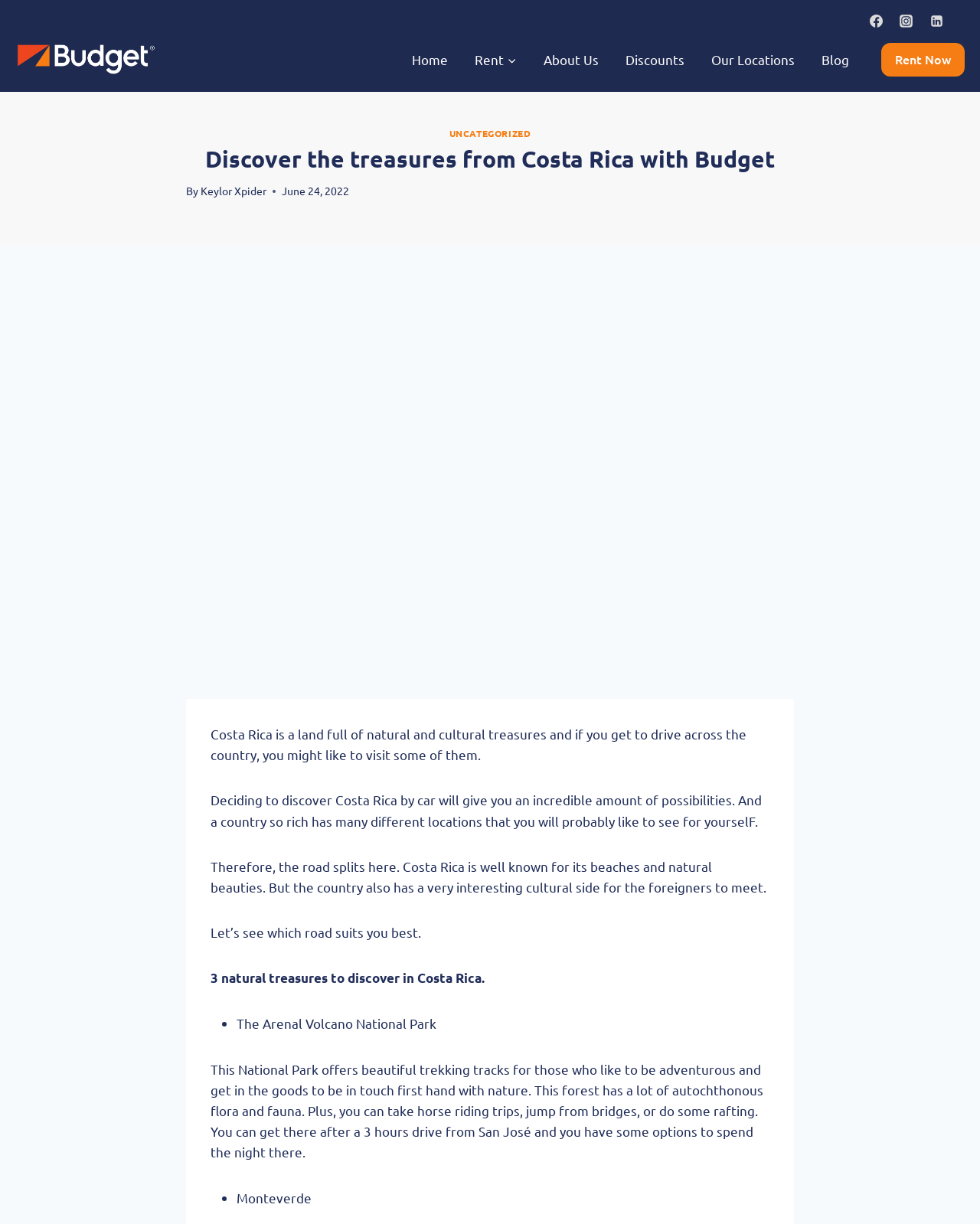Kindly provide the bounding box coordinates of the section you need to click on to fulfill the given instruction: "Read the blog".

[0.824, 0.035, 0.88, 0.062]